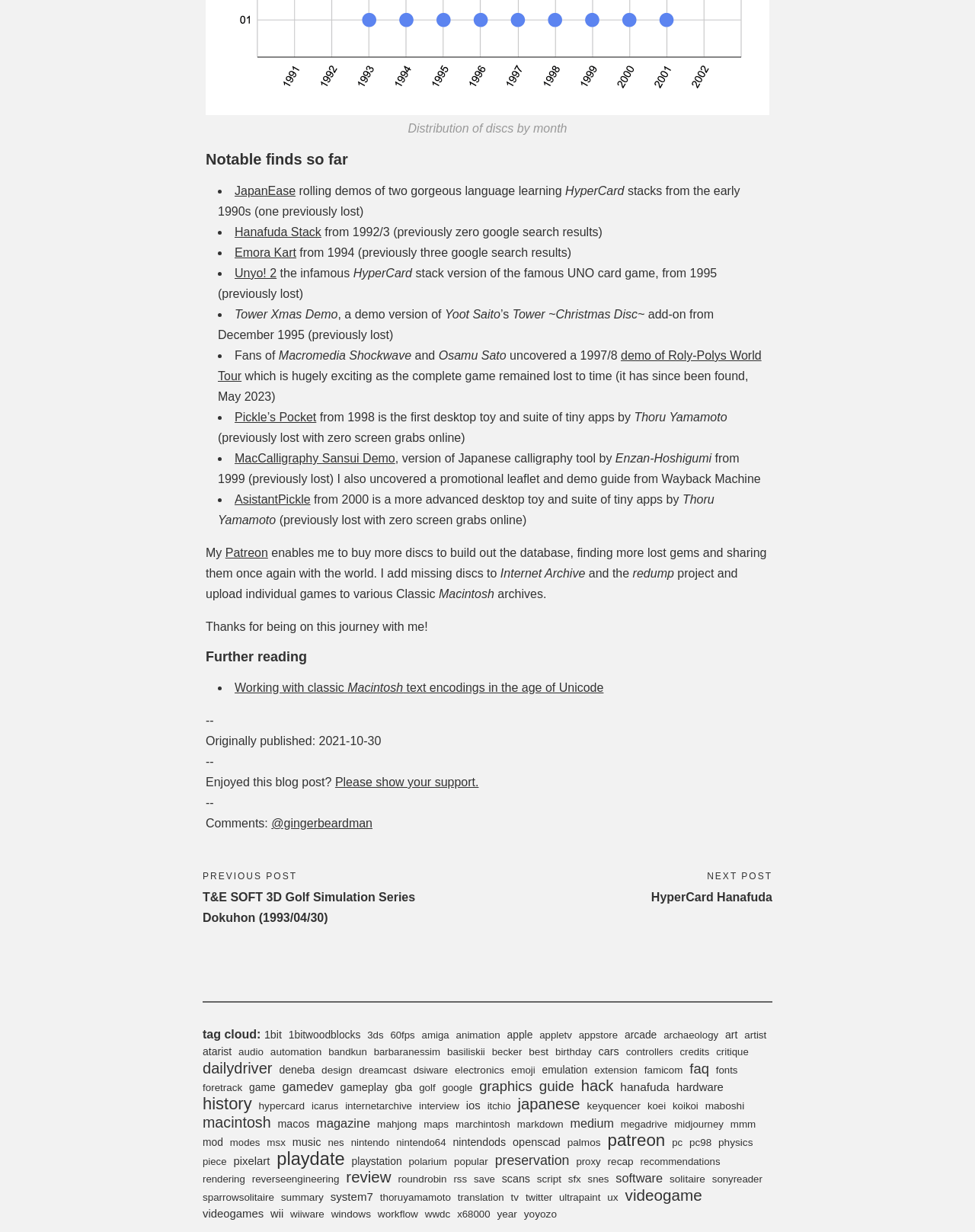What is the purpose of the author's Patreon?
Using the details from the image, give an elaborate explanation to answer the question.

The text 'My Patreon enables me to buy more discs to build out the database, finding more lost gems and sharing them once again with the world' suggests that the author uses their Patreon to fund the purchase of more discs, which are likely related to classic Macintosh games and software.